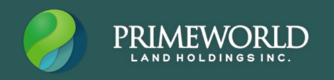Respond to the question below with a single word or phrase: What does the stylized emblem symbolize?

Growth and sustainability